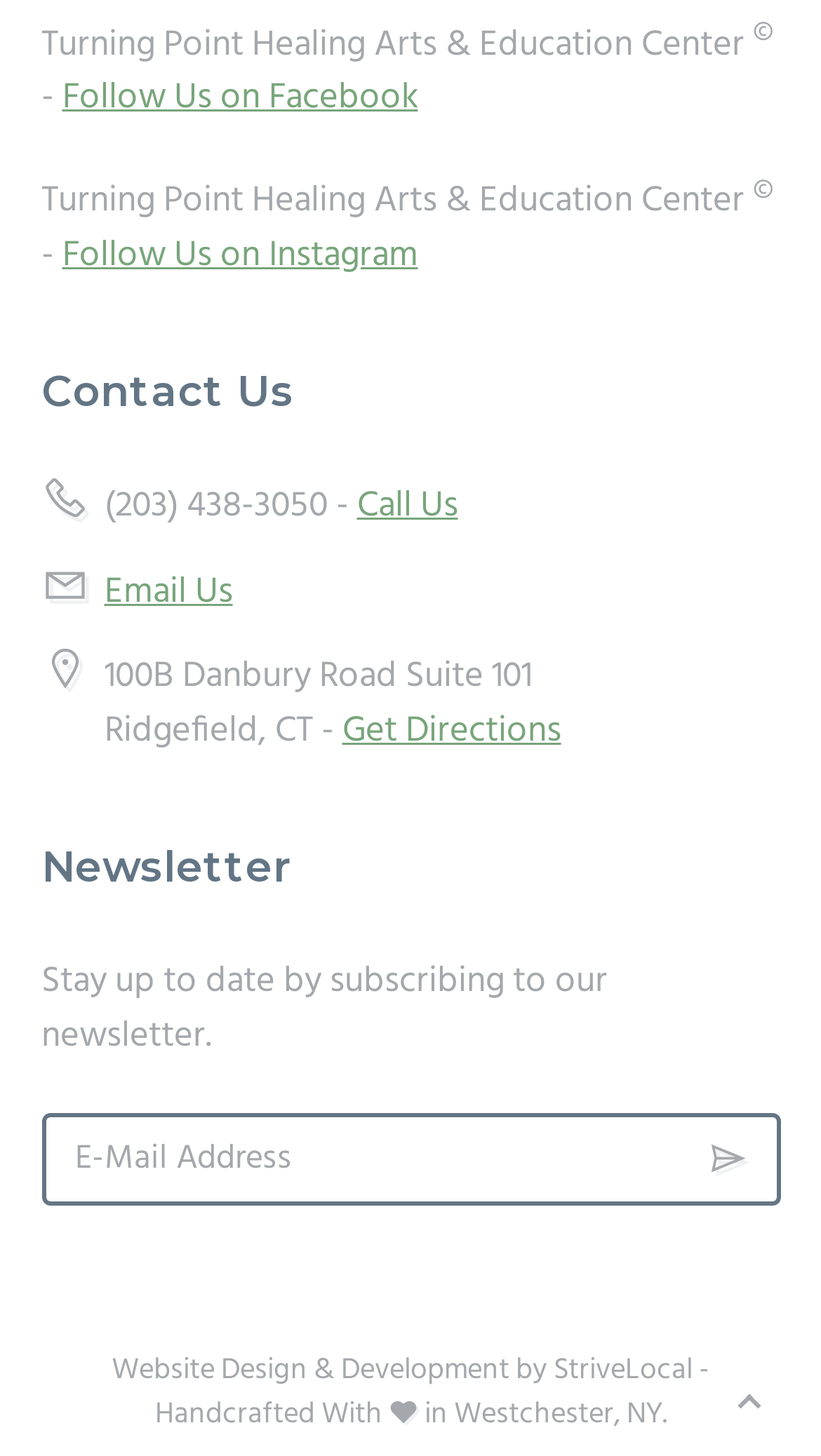Find and indicate the bounding box coordinates of the region you should select to follow the given instruction: "Call the phone number".

None